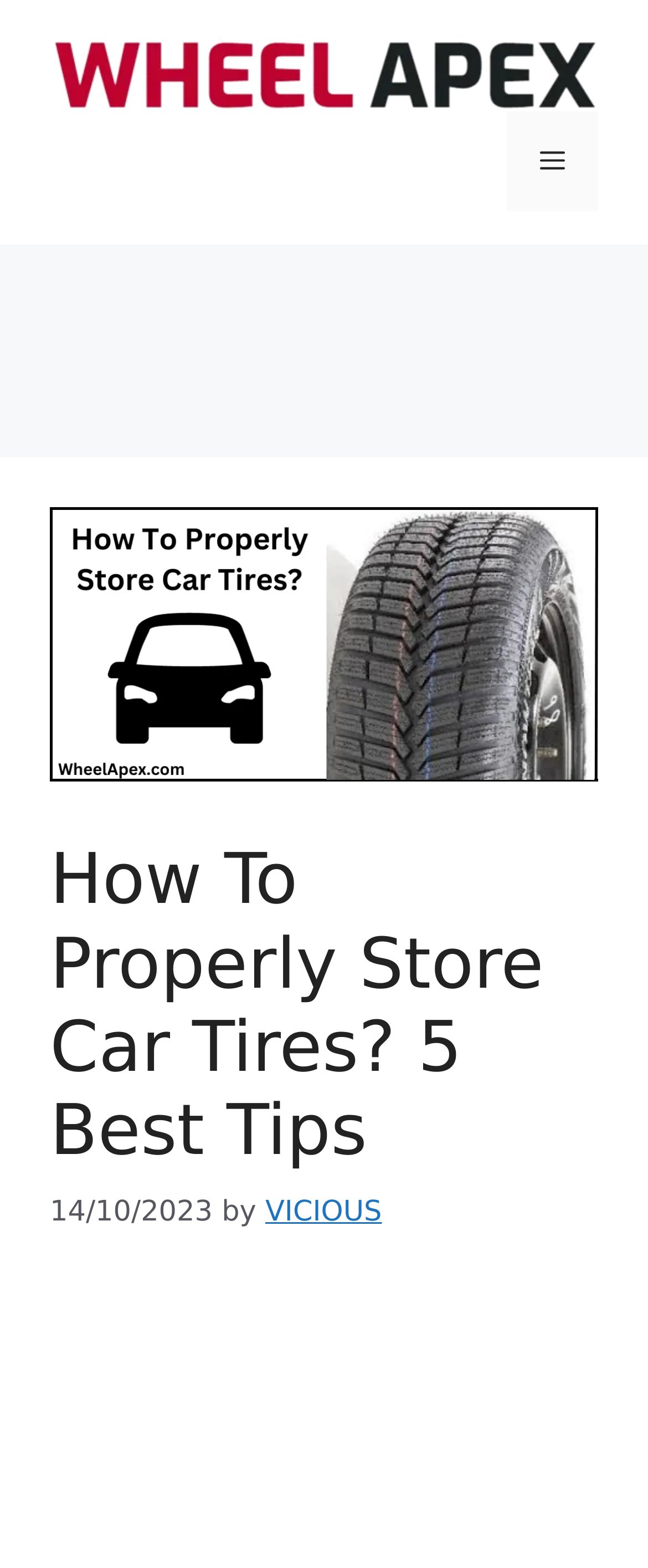Given the following UI element description: "Menu", find the bounding box coordinates in the webpage screenshot.

[0.782, 0.071, 0.923, 0.135]